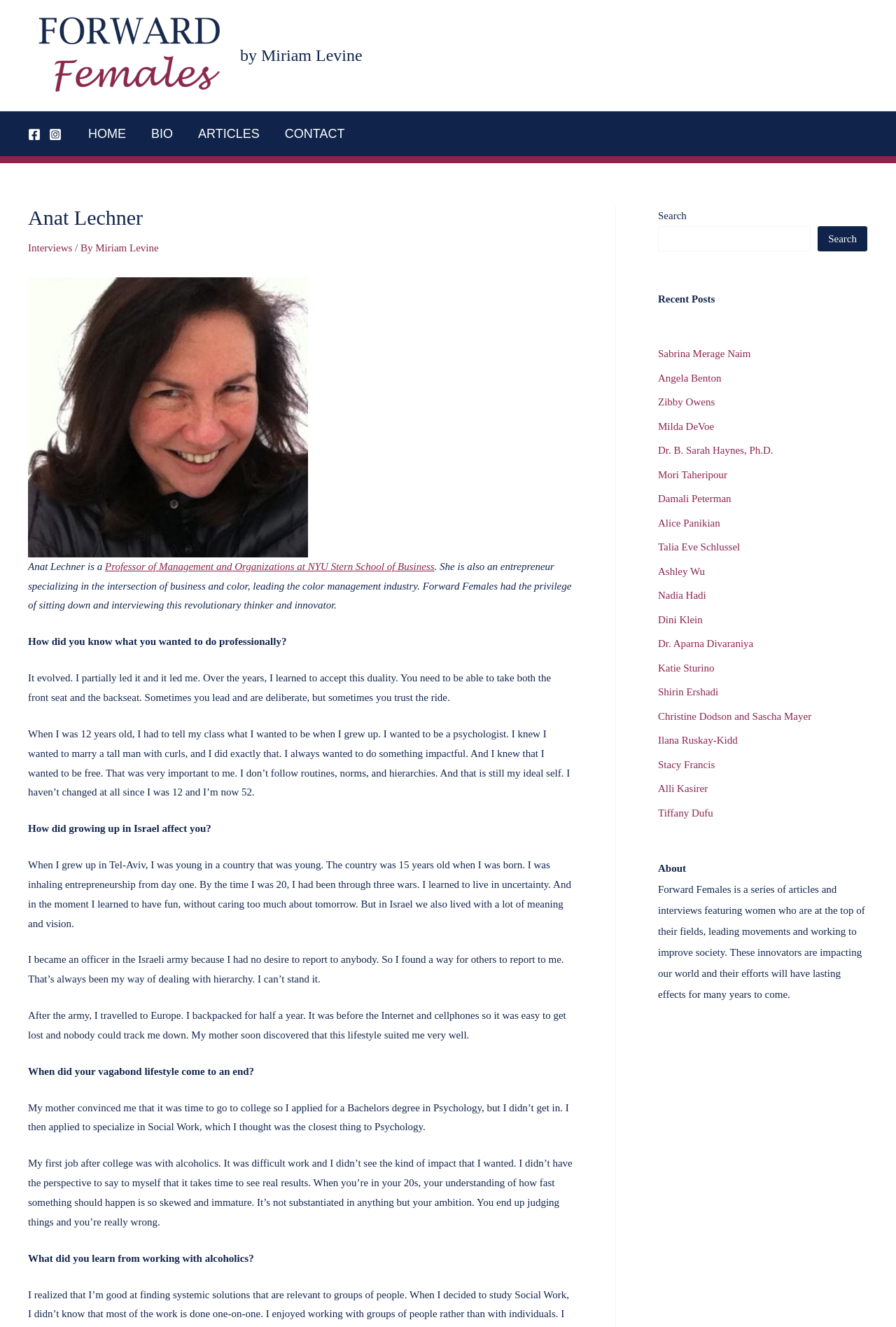Specify the bounding box coordinates for the region that must be clicked to perform the given instruction: "Search for a keyword".

[0.734, 0.17, 0.905, 0.189]